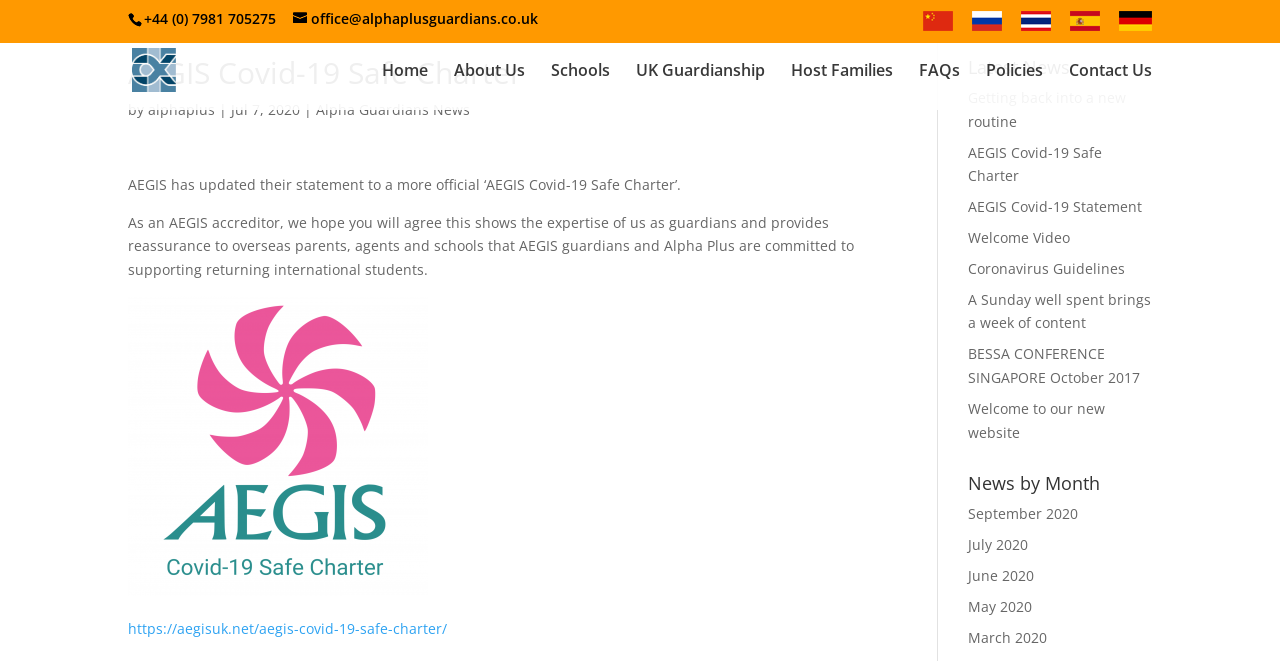What is the name of the charter mentioned on the webpage?
Can you offer a detailed and complete answer to this question?

The name of the charter can be found in the heading element with bounding box coordinates [0.1, 0.088, 0.689, 0.148]. It is also mentioned in the static text element with bounding box coordinates [0.1, 0.264, 0.532, 0.293].